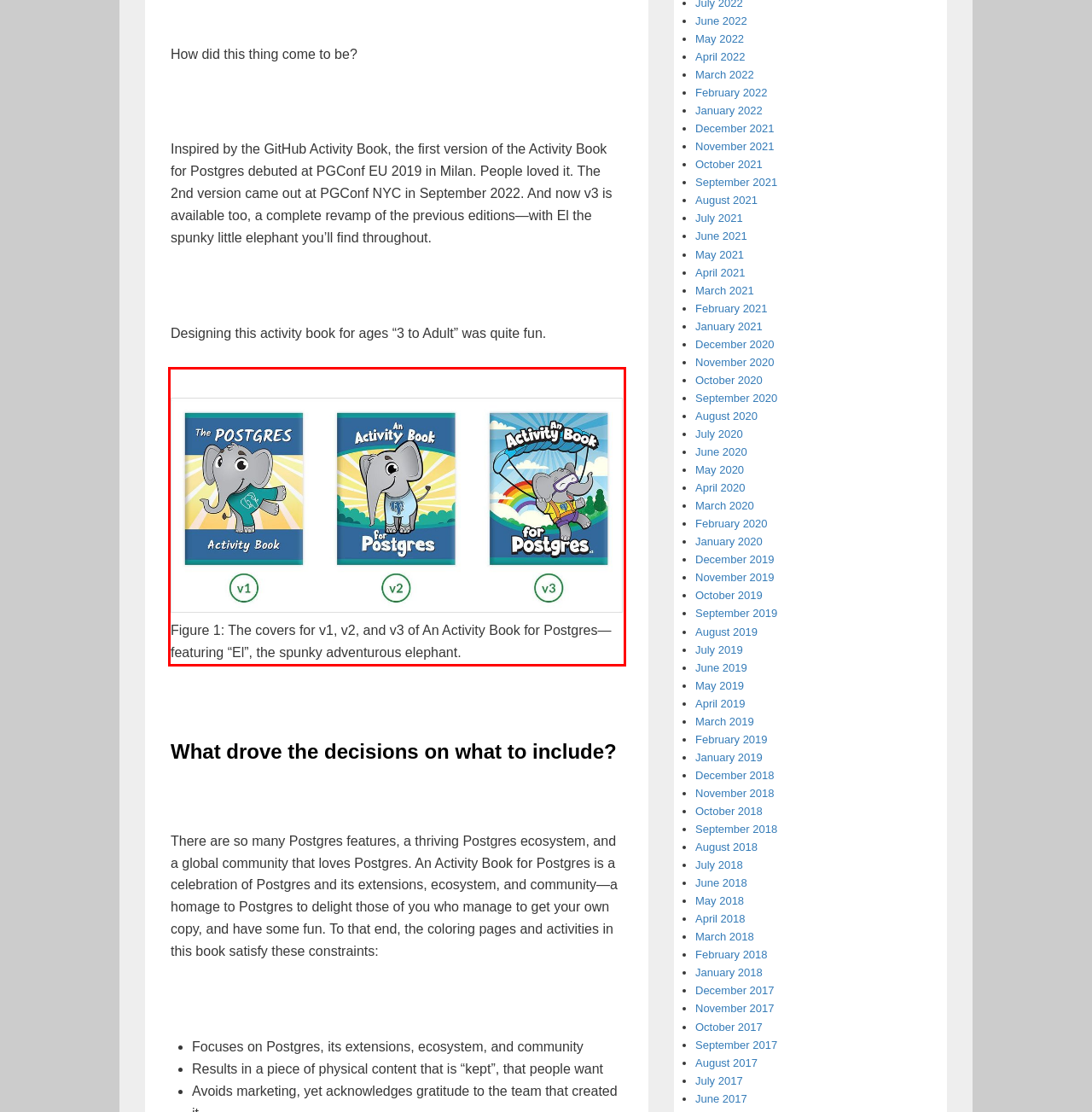Look at the screenshot of the webpage, locate the red rectangle bounding box, and generate the text content that it contains.

Figure 1: The covers for v1, v2, and v3 of An Activity Book for Postgres—featuring “El”, the spunky adventurous elephant.